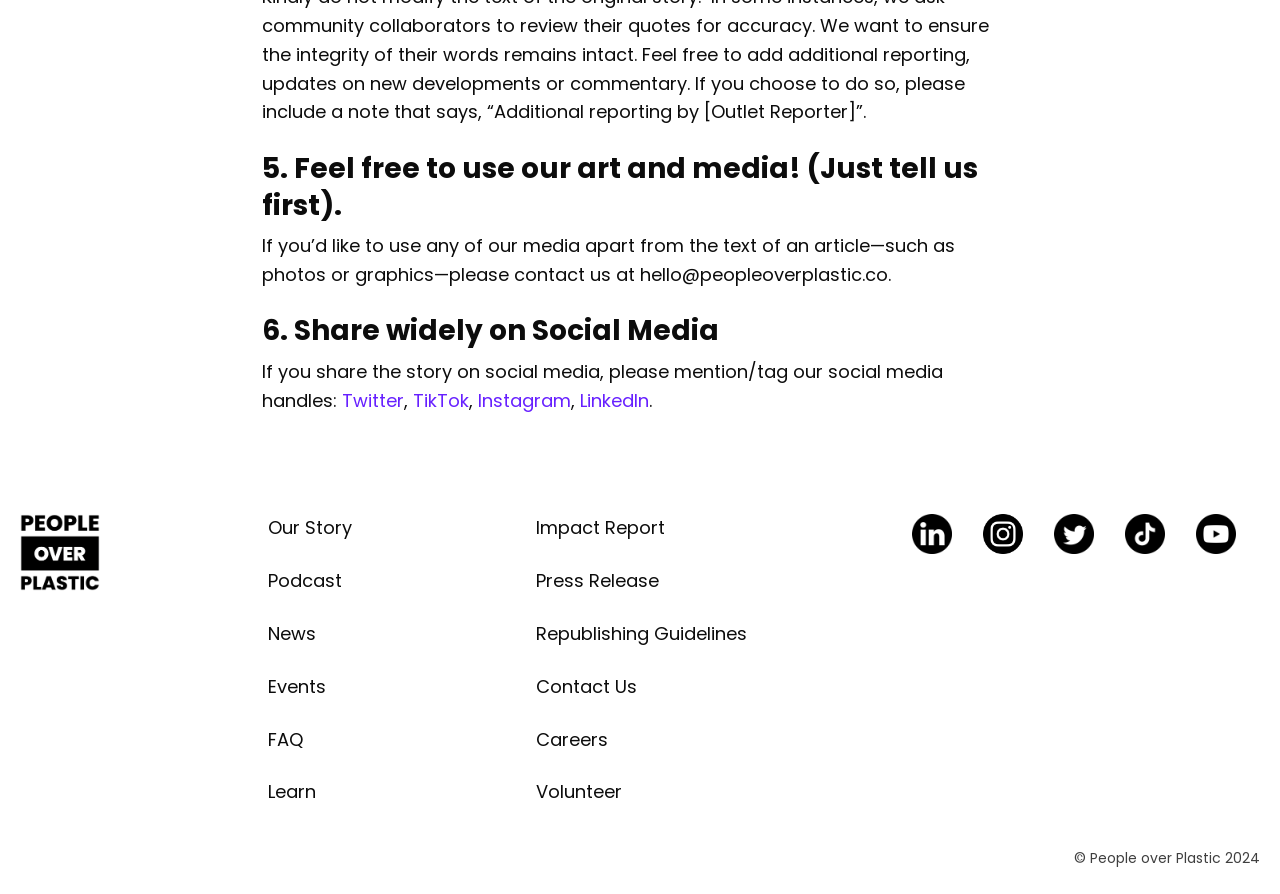Please specify the bounding box coordinates of the area that should be clicked to accomplish the following instruction: "Read our story". The coordinates should consist of four float numbers between 0 and 1, i.e., [left, top, right, bottom].

[0.209, 0.575, 0.403, 0.635]